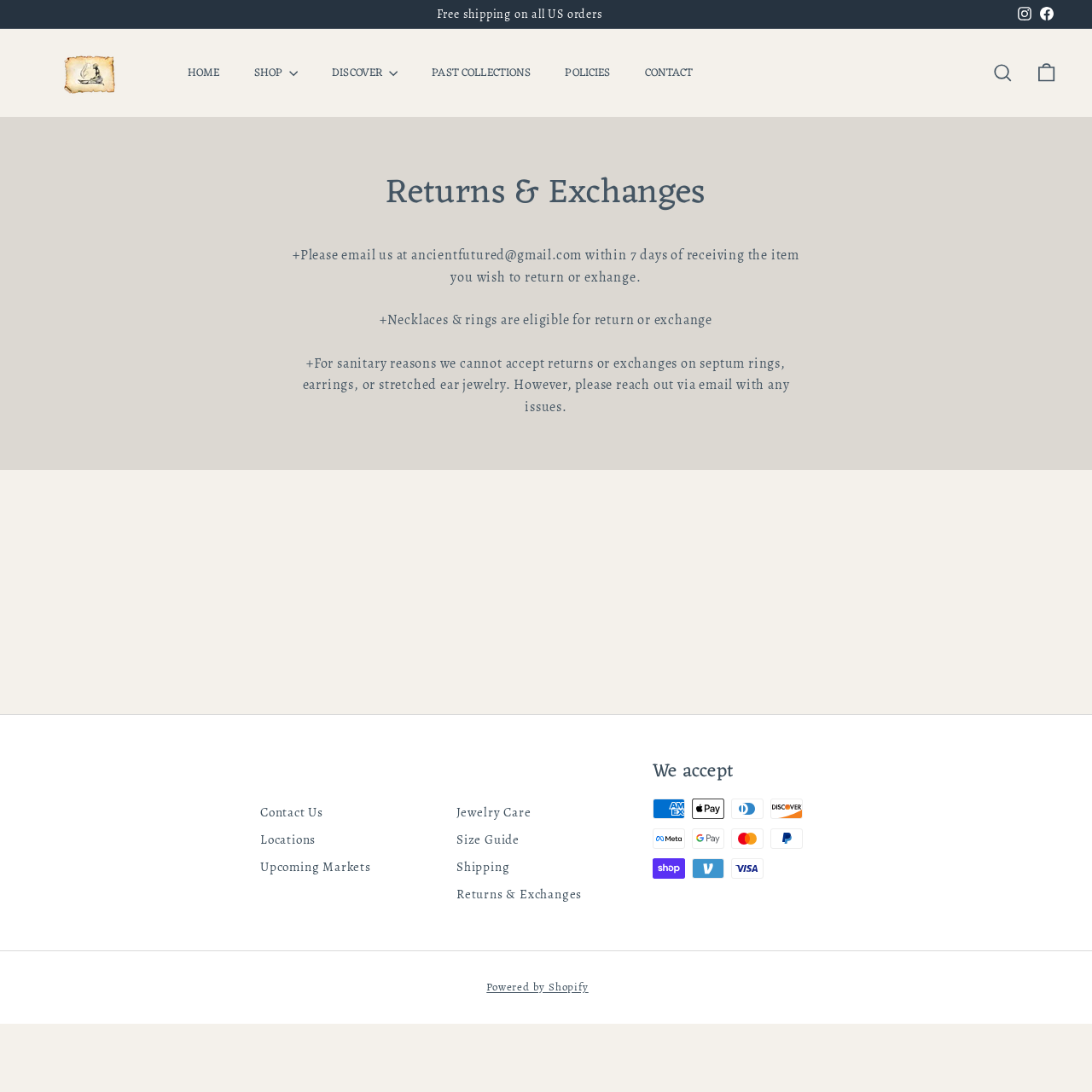Please specify the bounding box coordinates of the area that should be clicked to accomplish the following instruction: "Visit Instagram". The coordinates should consist of four float numbers between 0 and 1, i.e., [left, top, right, bottom].

[0.928, 0.001, 0.948, 0.026]